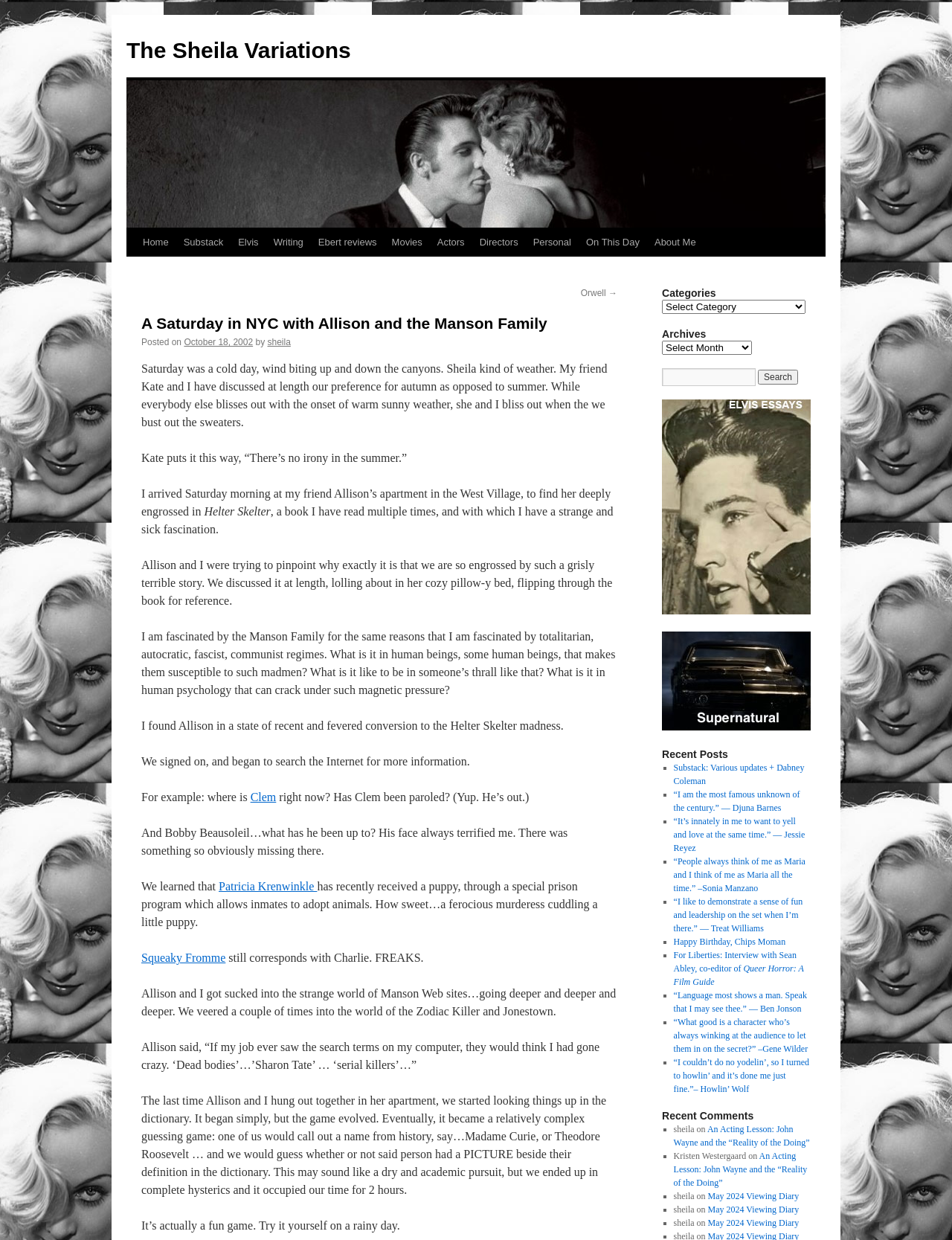What is the name of the book Allison is reading?
Look at the image and answer the question using a single word or phrase.

Helter Skelter